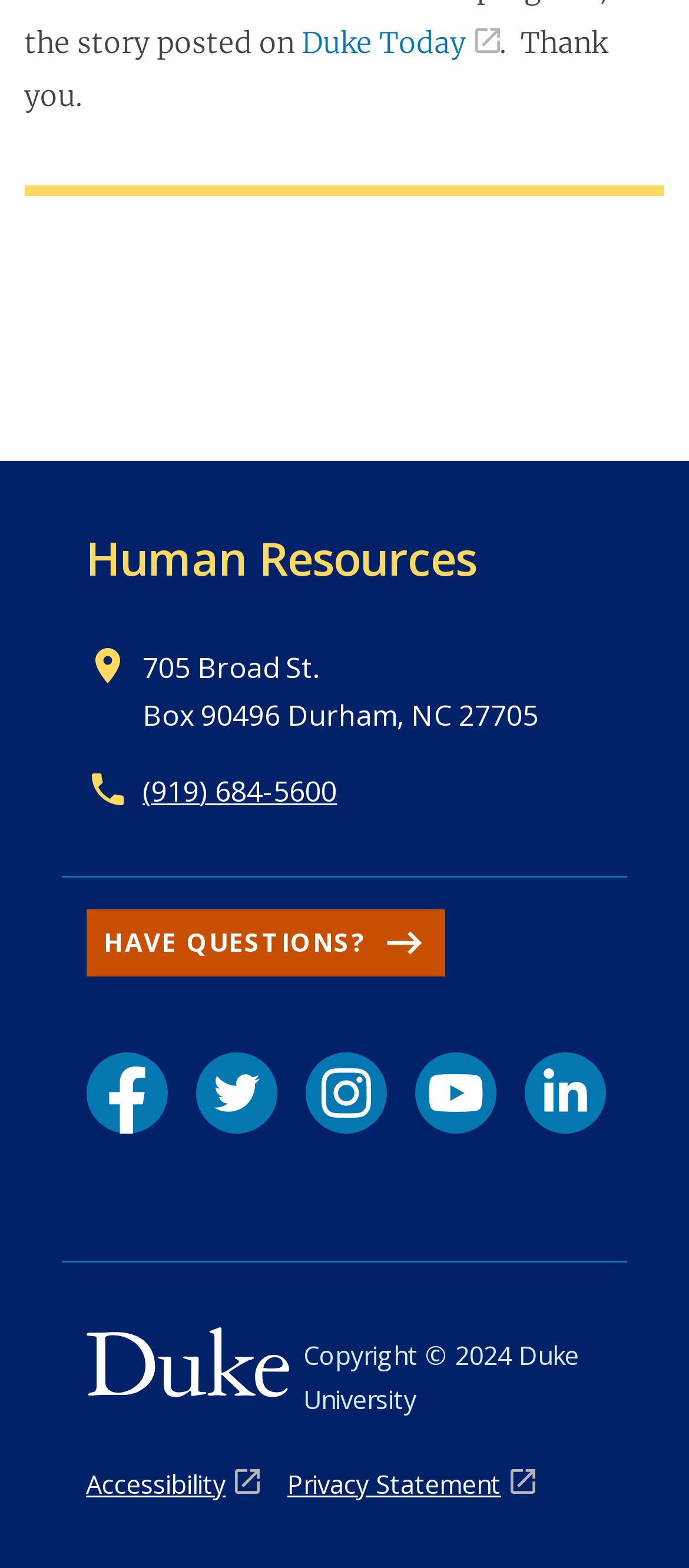Determine the bounding box coordinates for the clickable element to execute this instruction: "Log in to the account". Provide the coordinates as four float numbers between 0 and 1, i.e., [left, top, right, bottom].

None